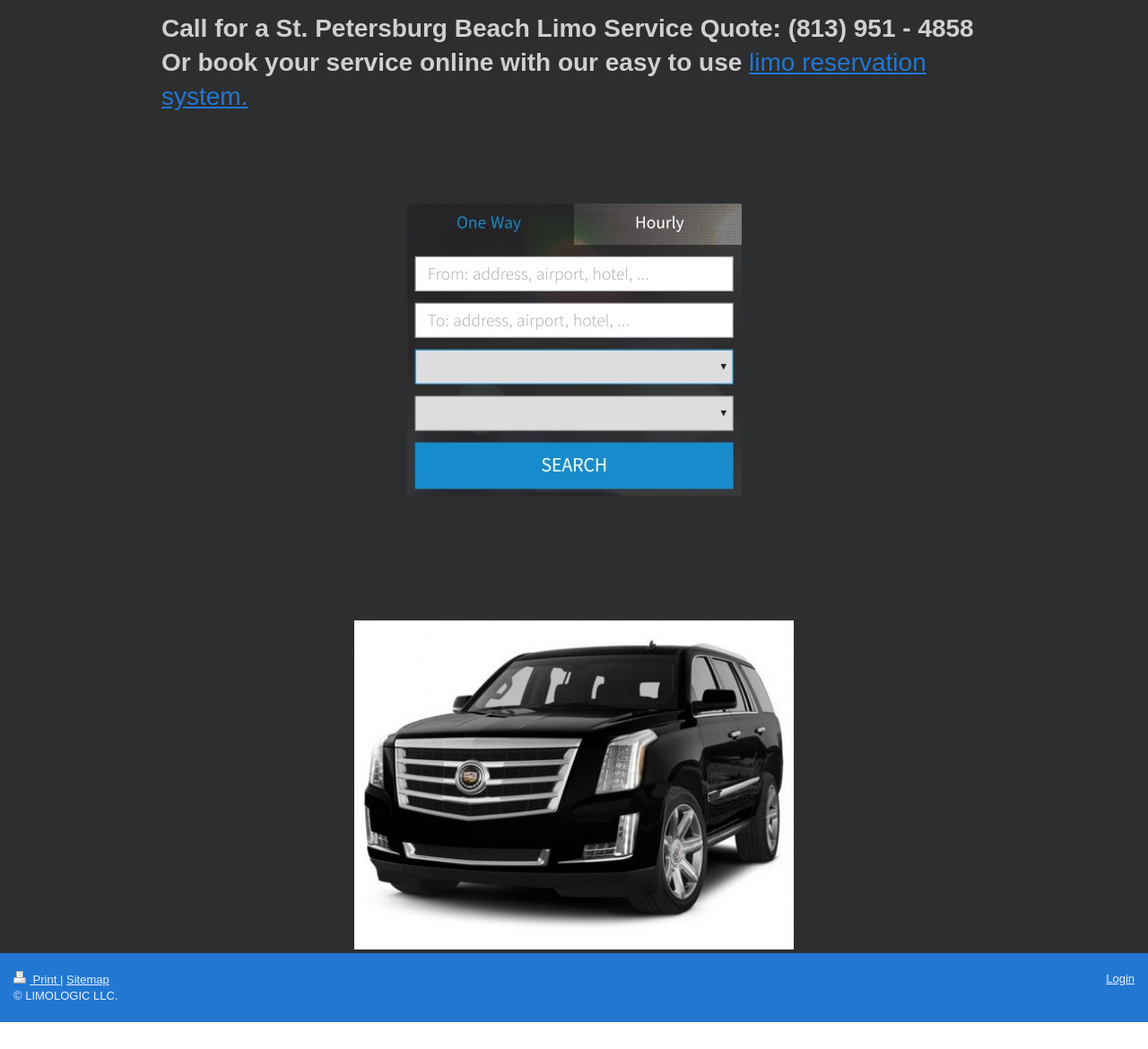Bounding box coordinates are specified in the format (top-left x, top-left y, bottom-right x, bottom-right y). All values are floating point numbers bounded between 0 and 1. Please provide the bounding box coordinate of the region this sentence describes: limo reservation

[0.652, 0.046, 0.807, 0.073]